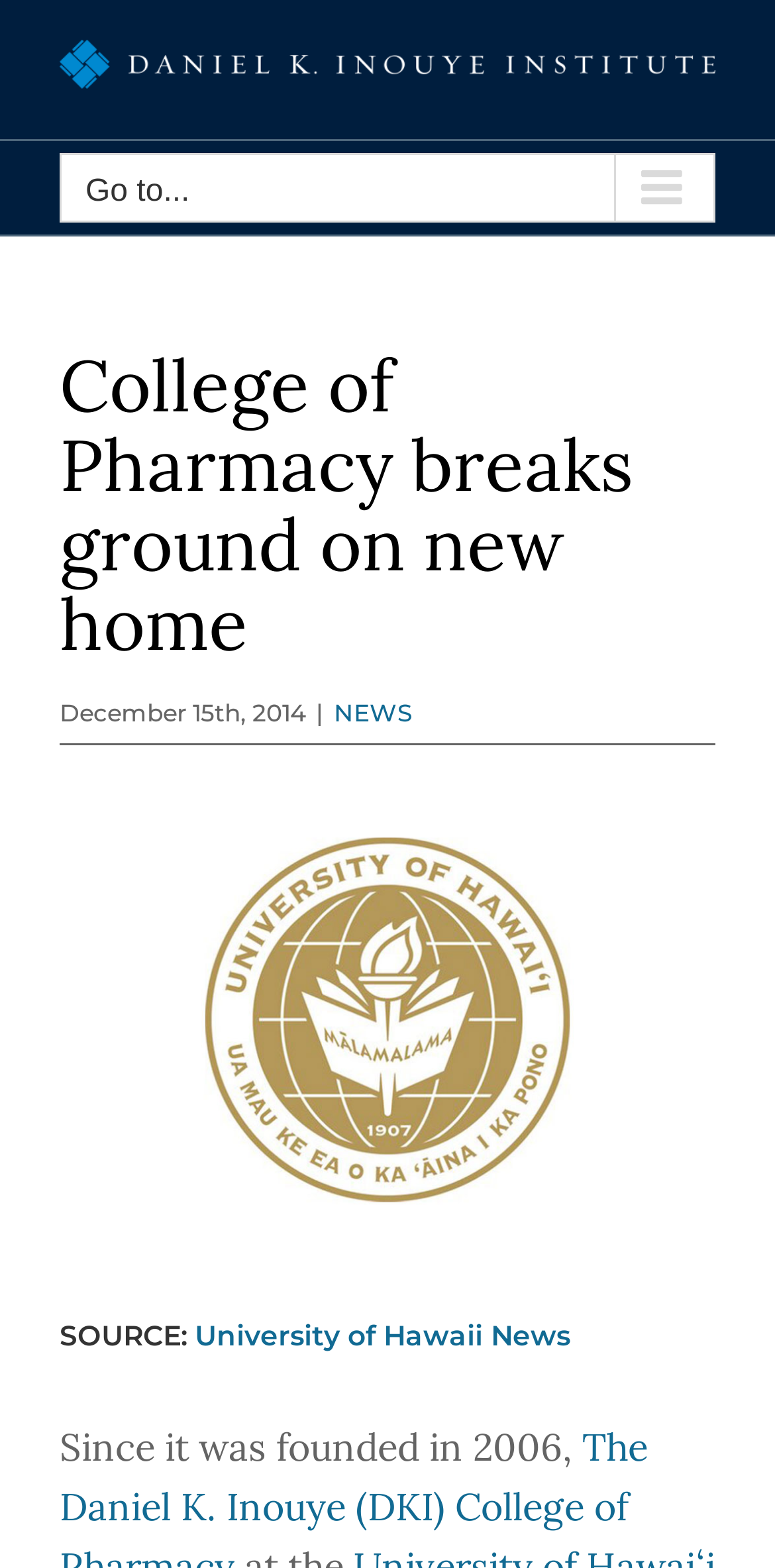Produce an extensive caption that describes everything on the webpage.

The webpage is about the Daniel K. Inouye College of Pharmacy at the University of Hawaiʻi at Hilo, with a focus on its new home. At the top left corner, there is a logo of the Daniel K. Inouye Institute, accompanied by a navigation menu button labeled "Go to..." with an arrow icon. Below the logo, there is a heading that reads "College of Pharmacy breaks ground on new home". 

On the same horizontal level as the heading, there is a date "December 15th, 2014" followed by a vertical bar and a link labeled "NEWS". Below this, there is a large image that takes up most of the width of the page. 

Further down, there is a heading that reads "SOURCE: University of Hawaii News", followed by a link to the University of Hawaii News. The text "Since it was founded in 2006," is displayed below, with an abbreviation icon at the end of the line. 

At the bottom right corner, there is a link labeled "Go to Top" with an arrow icon pointing upwards.